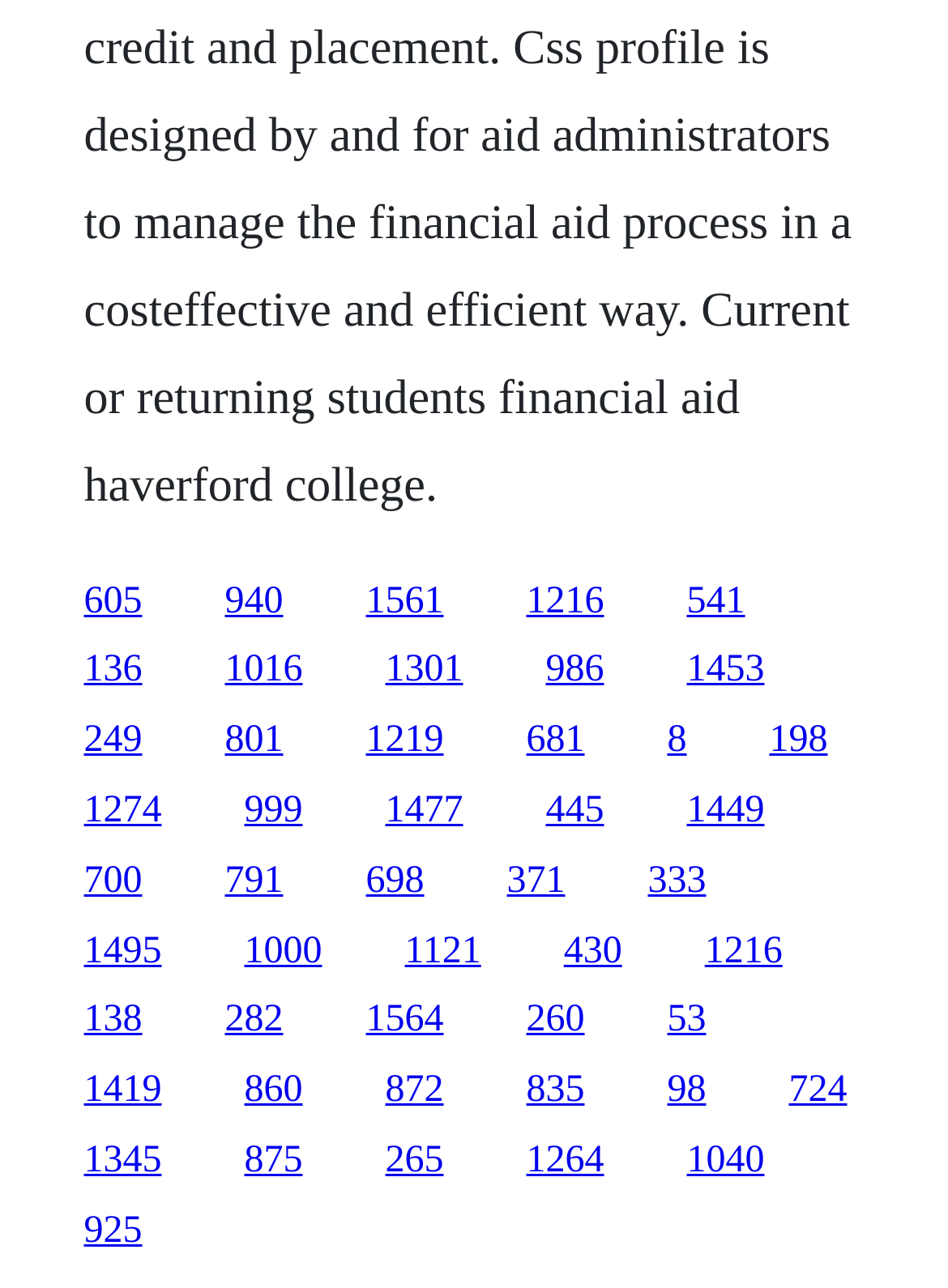Please identify the bounding box coordinates of the region to click in order to complete the given instruction: "access the second link". The coordinates should be four float numbers between 0 and 1, i.e., [left, top, right, bottom].

[0.237, 0.45, 0.299, 0.482]